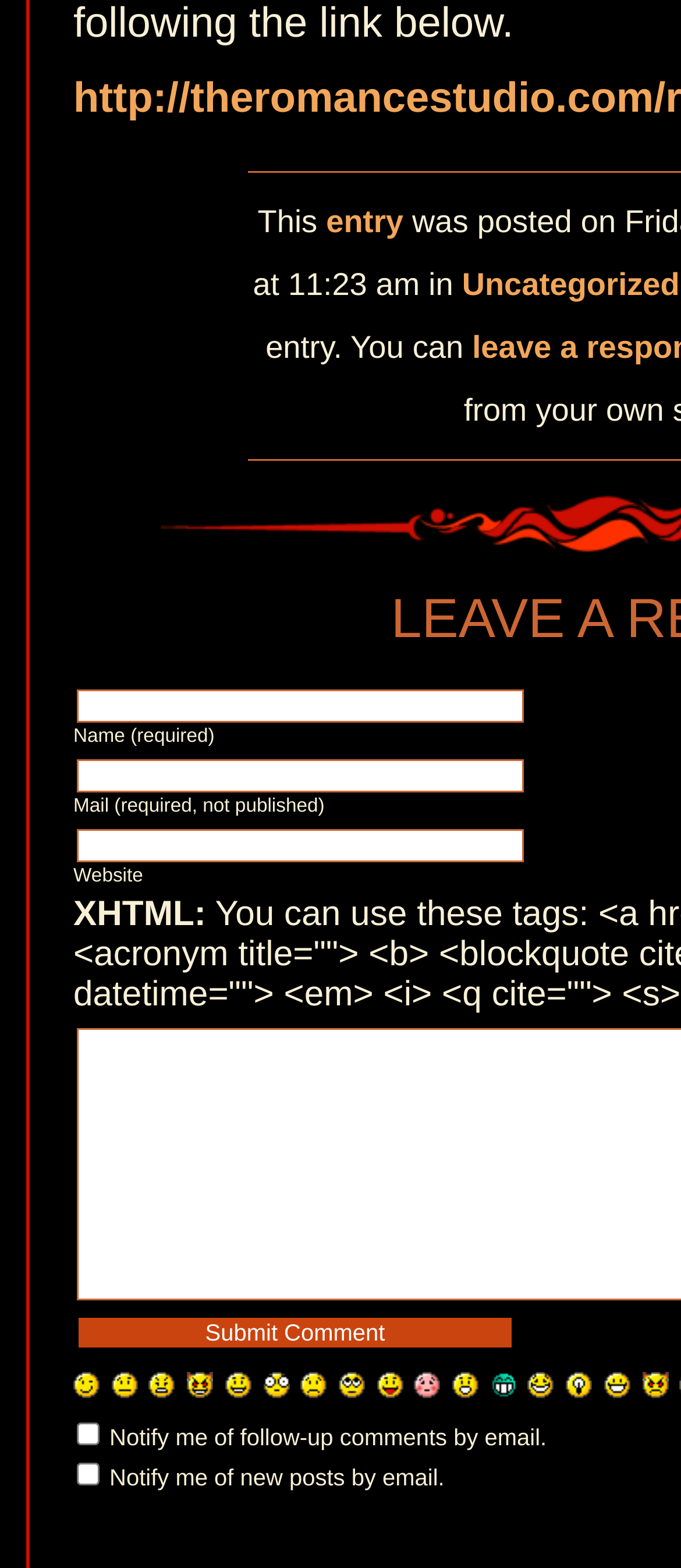Can you specify the bounding box coordinates of the area that needs to be clicked to fulfill the following instruction: "Check the notify me of follow-up comments by email checkbox"?

[0.113, 0.907, 0.146, 0.922]